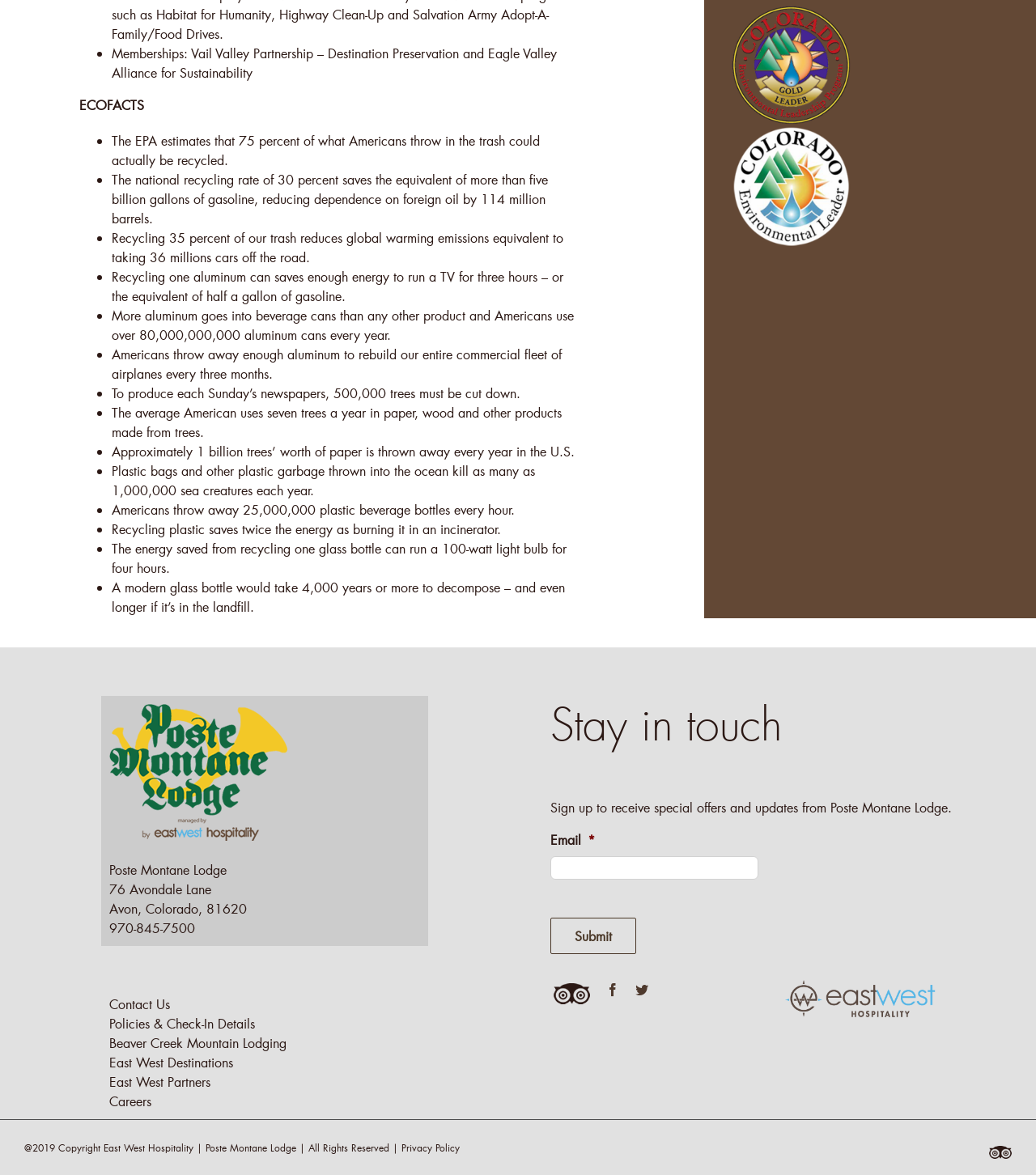Determine the bounding box coordinates of the clickable region to carry out the instruction: "Click 'Policies & Check-In Details'".

[0.105, 0.863, 0.405, 0.88]